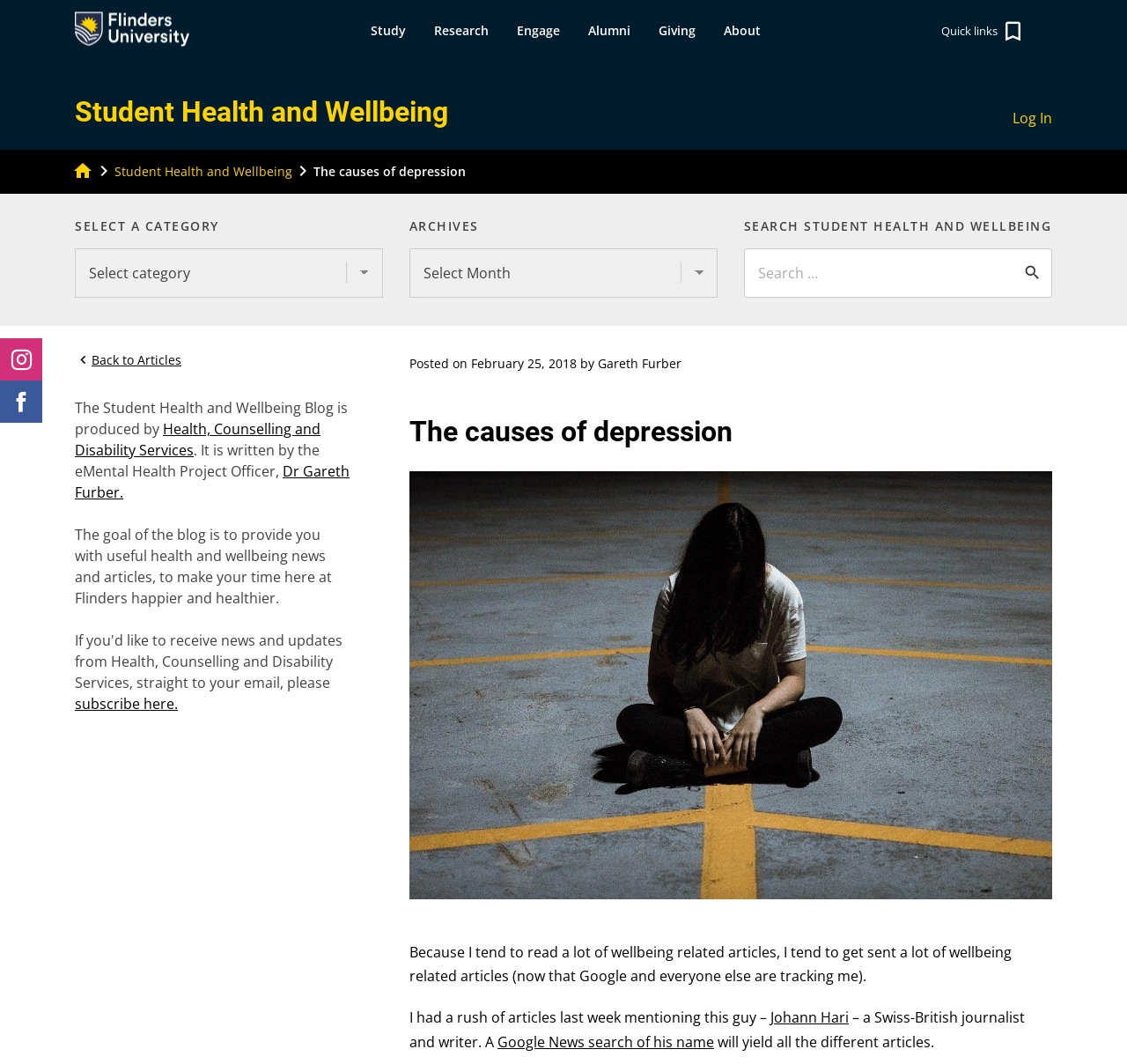Please give a concise answer to this question using a single word or phrase: 
What is the topic of the blog post?

The causes of depression